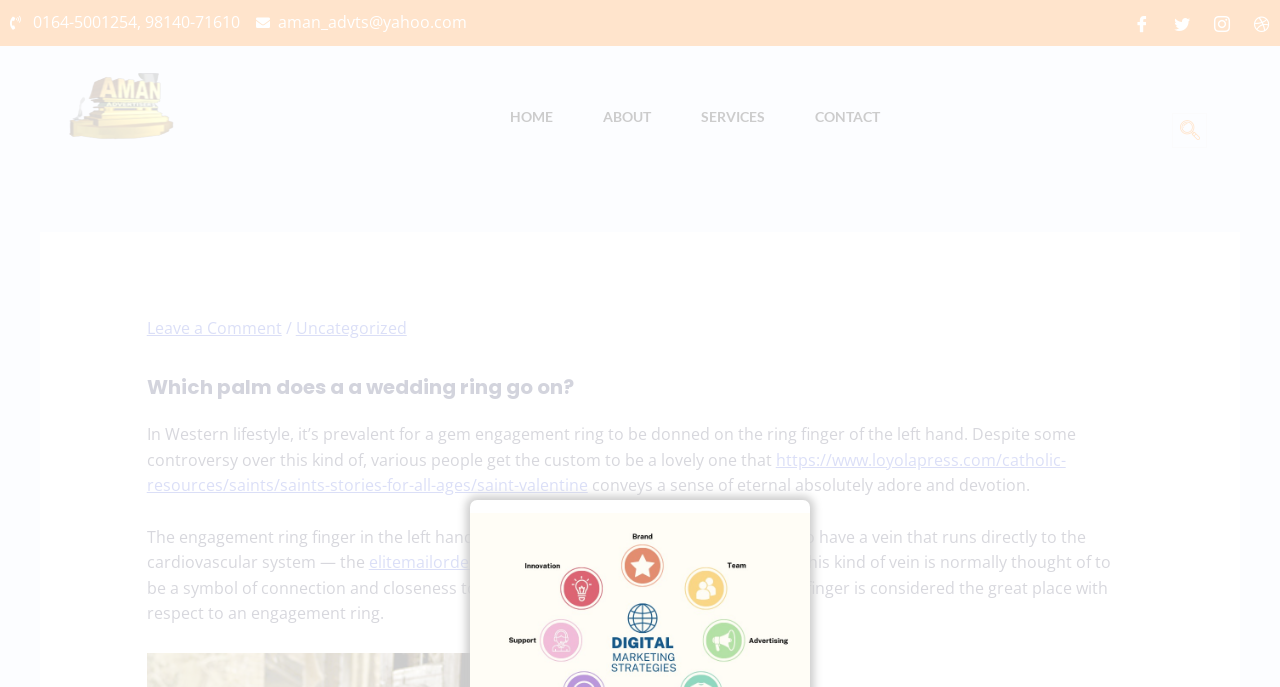How many social media links are present at the top of the webpage?
Please ensure your answer to the question is detailed and covers all necessary aspects.

By analyzing the webpage structure, I found five social media links at the top, namely Facebook, Twitter, LinkedIn, and Dribble.